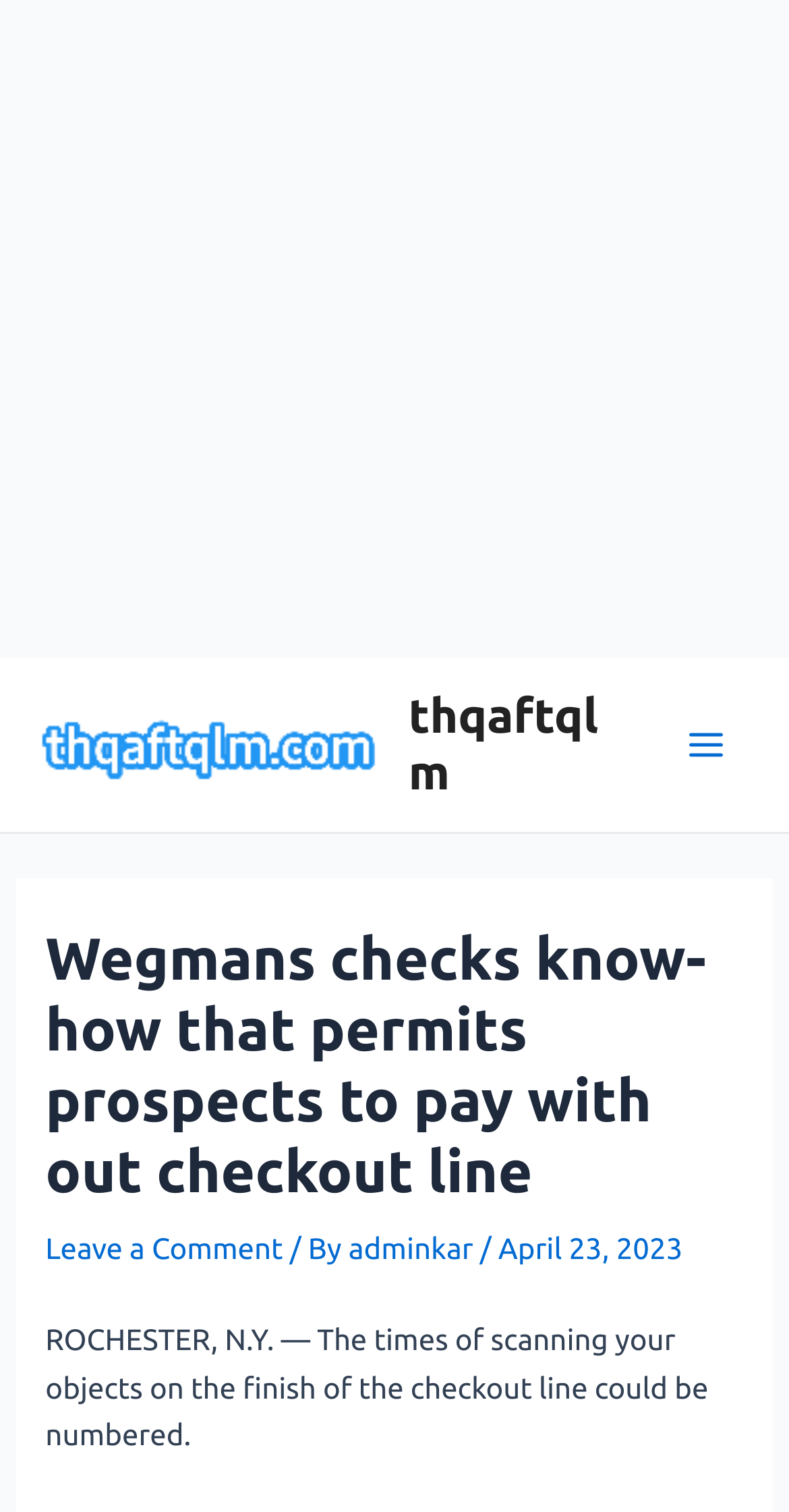Provide the bounding box coordinates for the UI element that is described as: "Main Menu".

[0.841, 0.465, 0.949, 0.521]